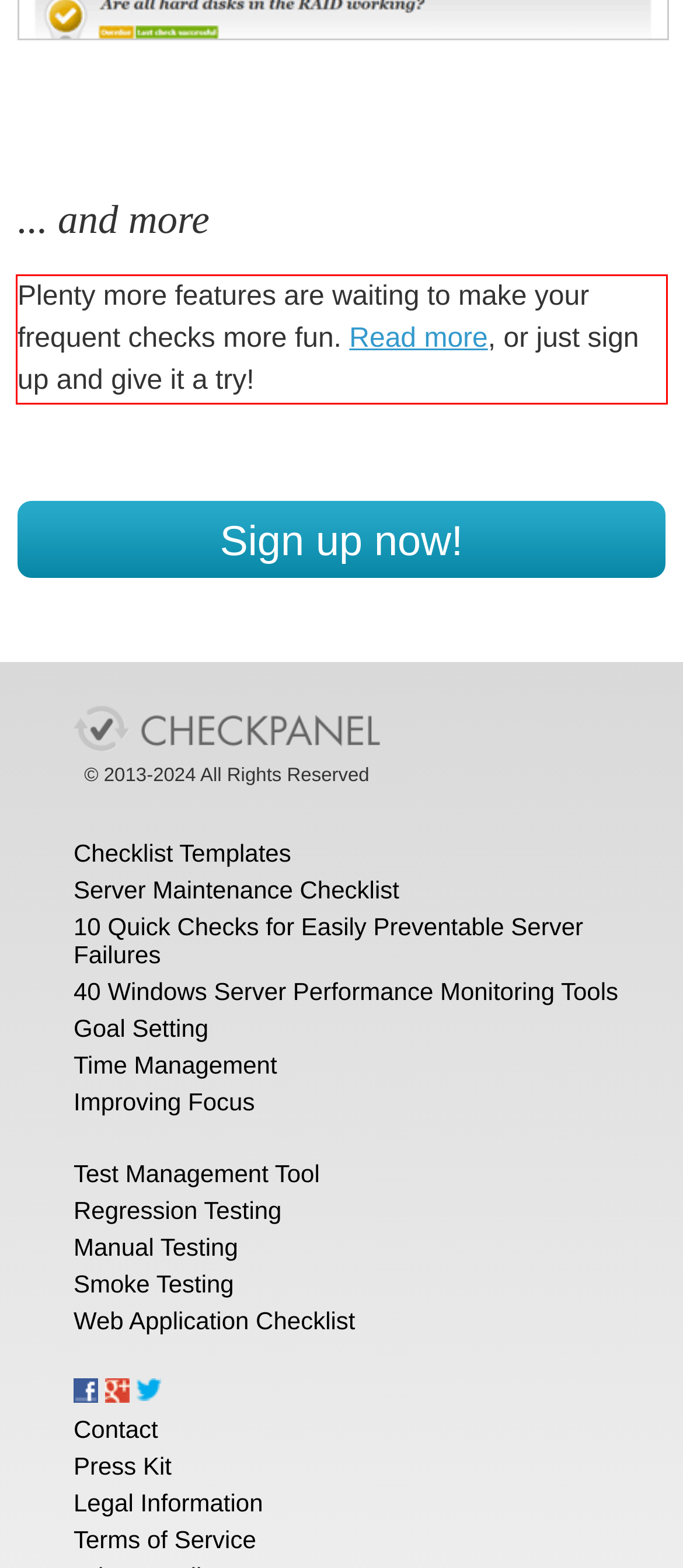Please perform OCR on the text within the red rectangle in the webpage screenshot and return the text content.

Plenty more features are waiting to make your frequent checks more fun. Read more, or just sign up and give it a try!